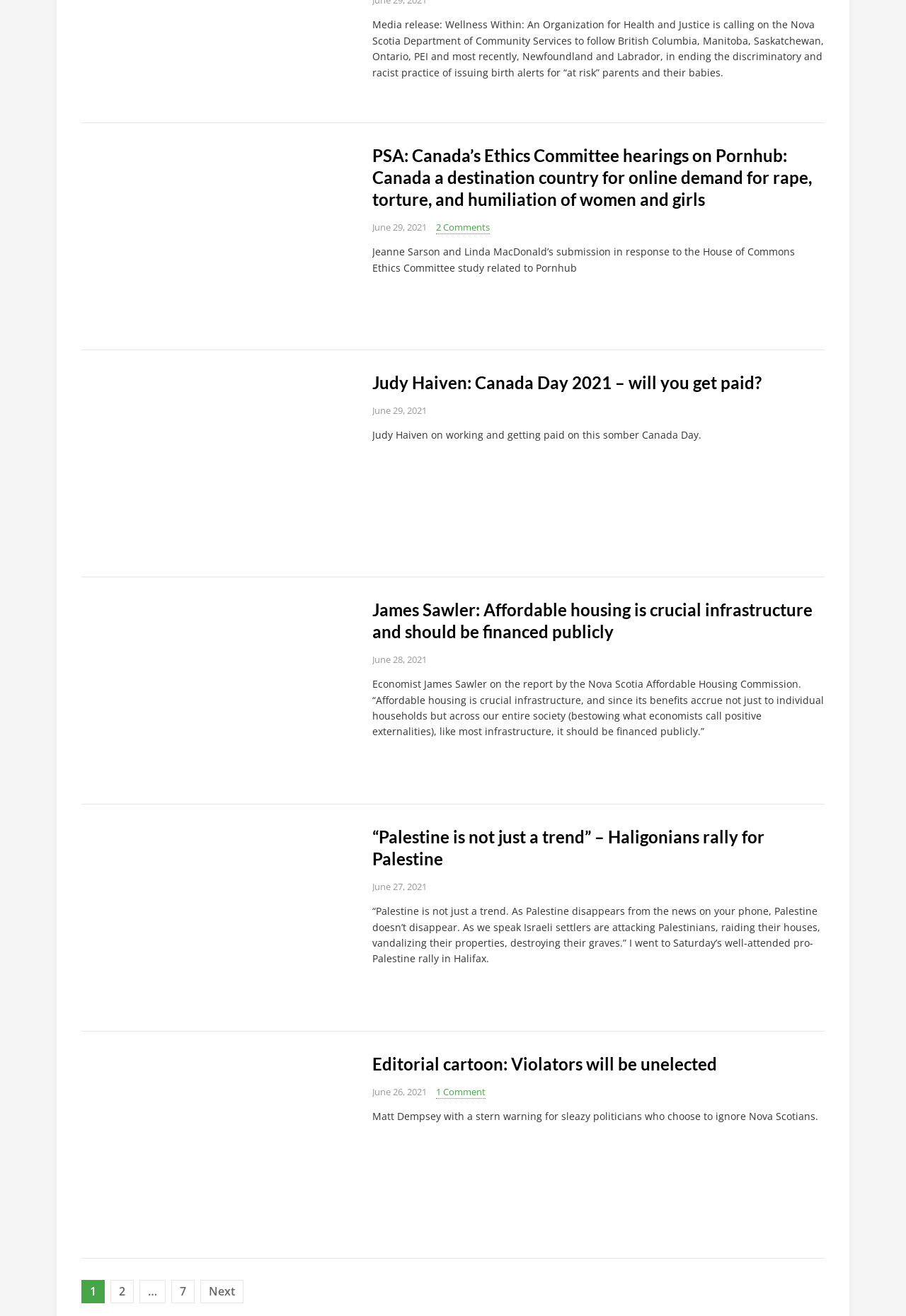Identify the bounding box for the element characterized by the following description: "2".

[0.122, 0.972, 0.148, 0.99]